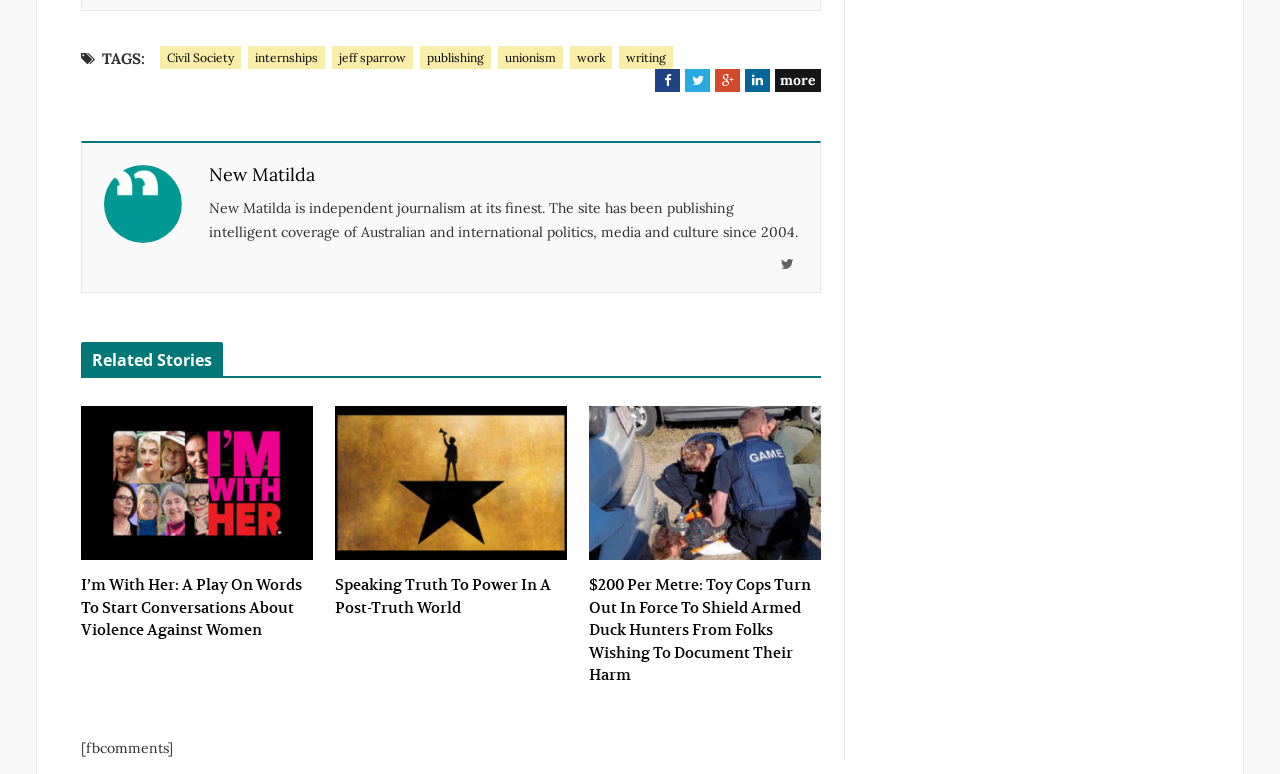Identify the bounding box coordinates for the region of the element that should be clicked to carry out the instruction: "Follow New Matilda on Facebook". The bounding box coordinates should be four float numbers between 0 and 1, i.e., [left, top, right, bottom].

[0.512, 0.089, 0.531, 0.118]